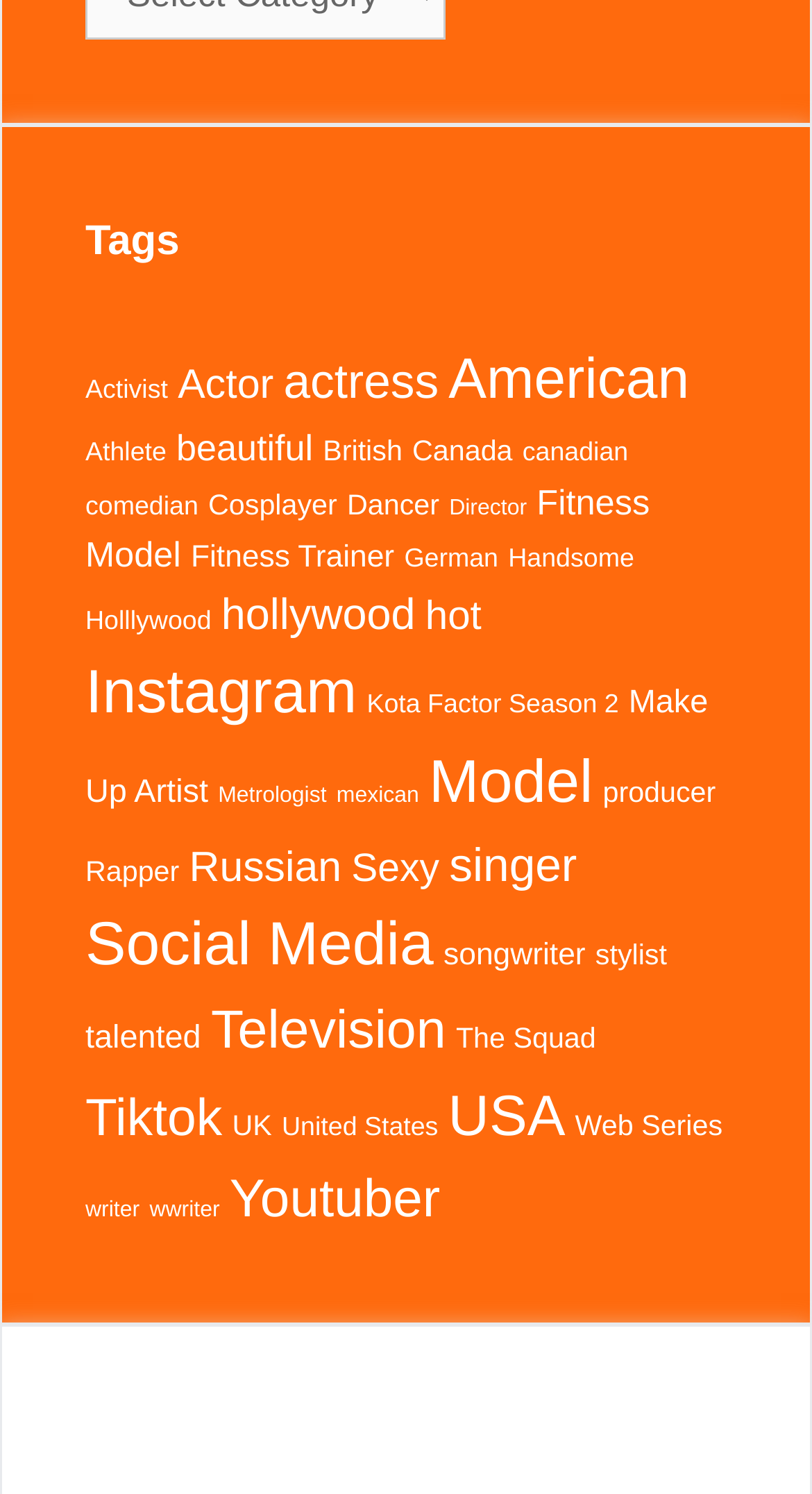Use a single word or phrase to answer the question: What is the most popular nationality?

American